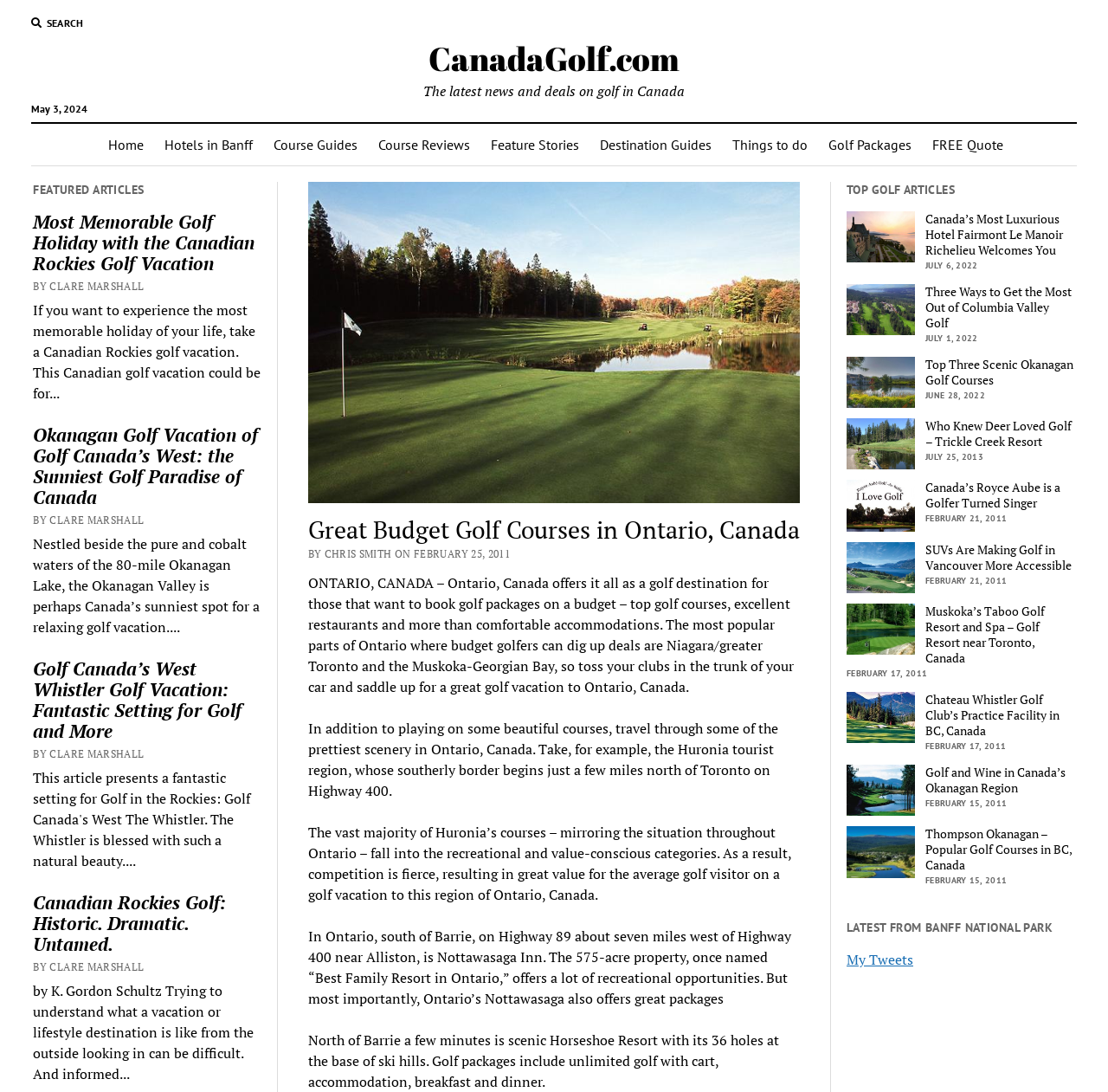What is the name of the resort mentioned near Alliston?
Examine the image and give a concise answer in one word or a short phrase.

Nottawasaga Inn